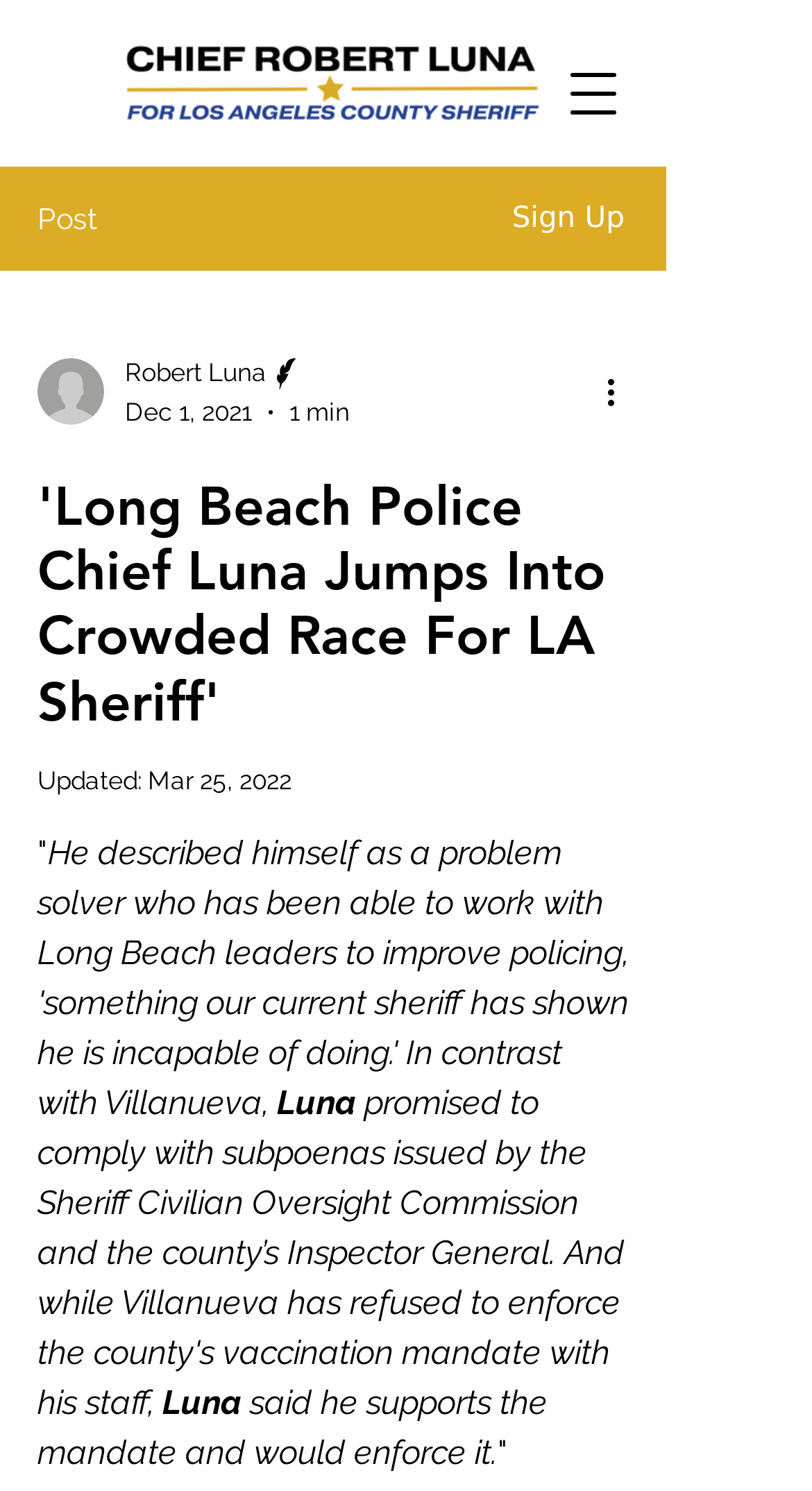What is the last updated date of the article?
Using the information from the image, give a concise answer in one word or a short phrase.

Mar 25, 2022